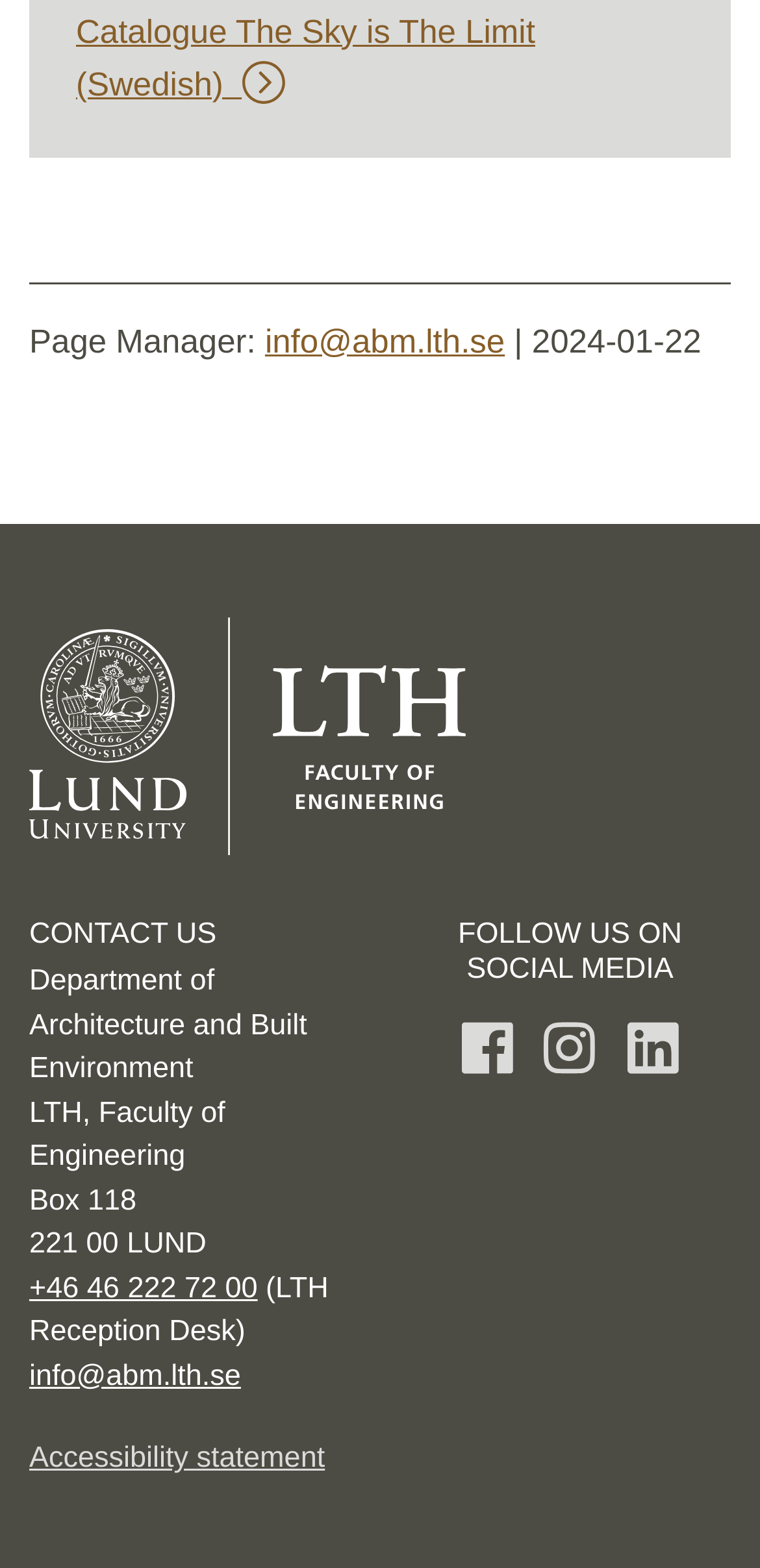Find the bounding box coordinates of the element's region that should be clicked in order to follow the given instruction: "Send an email to 'info@abm.lth.se'". The coordinates should consist of four float numbers between 0 and 1, i.e., [left, top, right, bottom].

[0.349, 0.206, 0.664, 0.229]